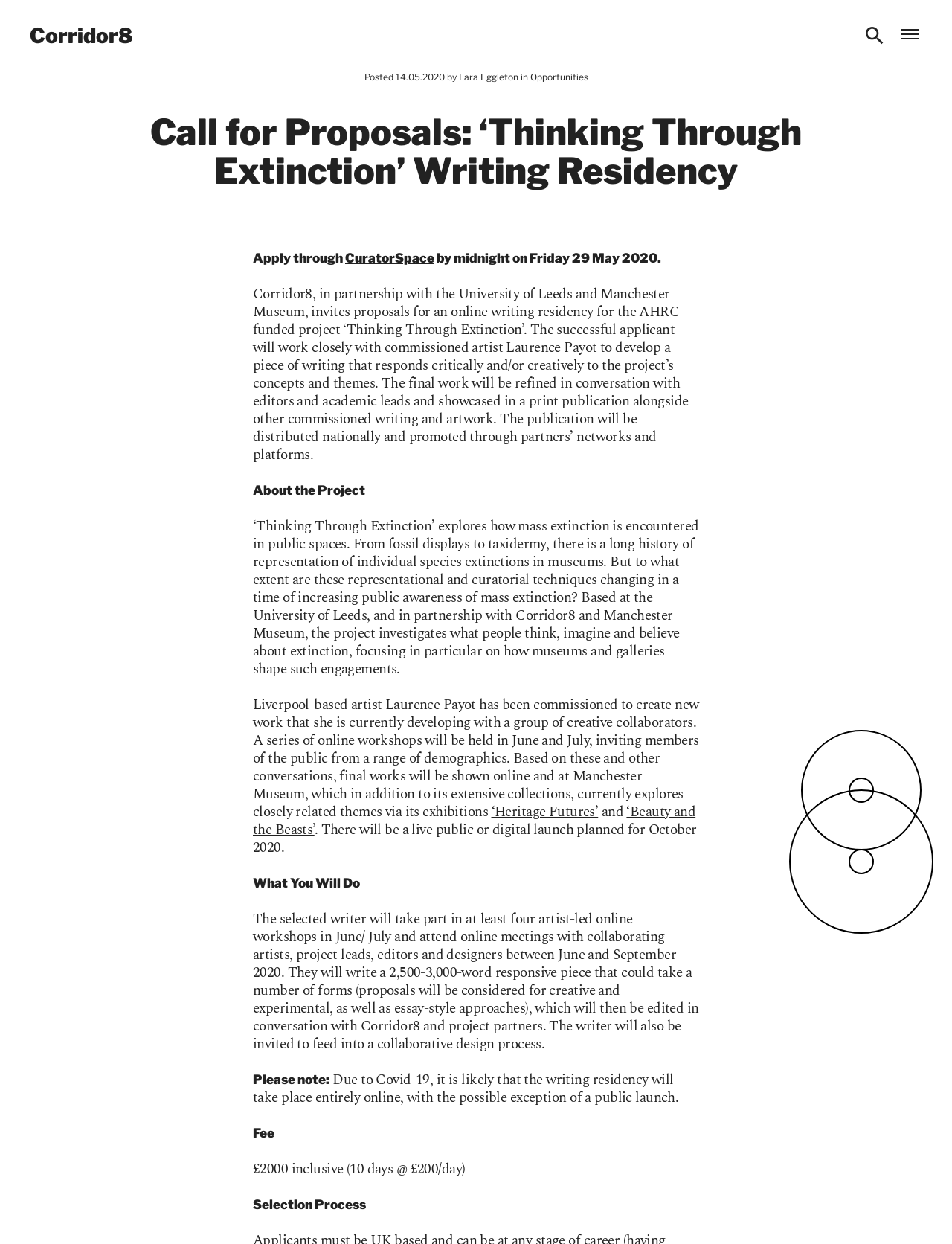How much is the fee for the writing residency?
Relying on the image, give a concise answer in one word or a brief phrase.

£2000